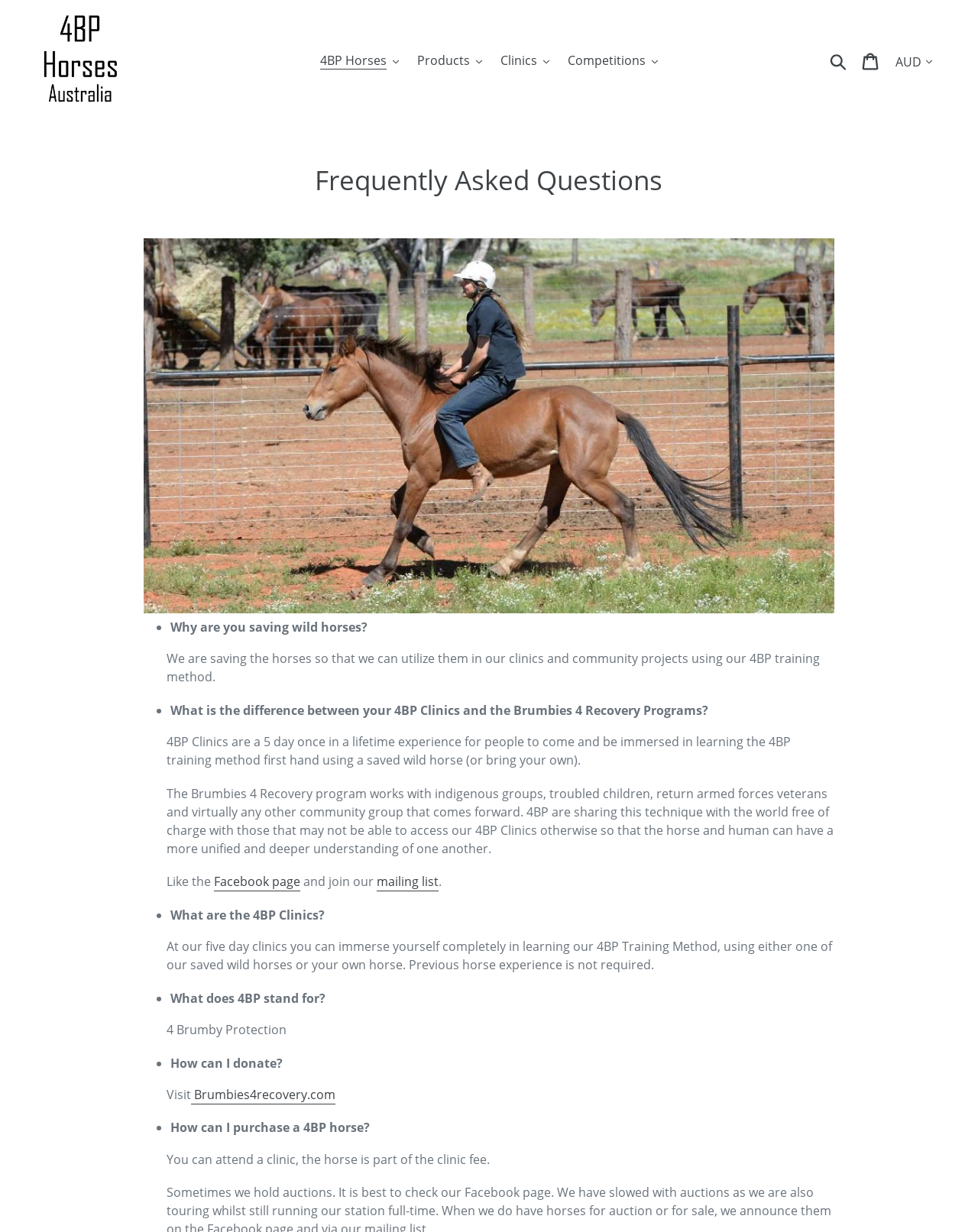What is the Brumbies 4 Recovery program?
Examine the image closely and answer the question with as much detail as possible.

The Brumbies 4 Recovery program works with indigenous groups, troubled children, return armed forces veterans, and virtually any other community group that comes forward, sharing the 4BP technique with the world free of charge.